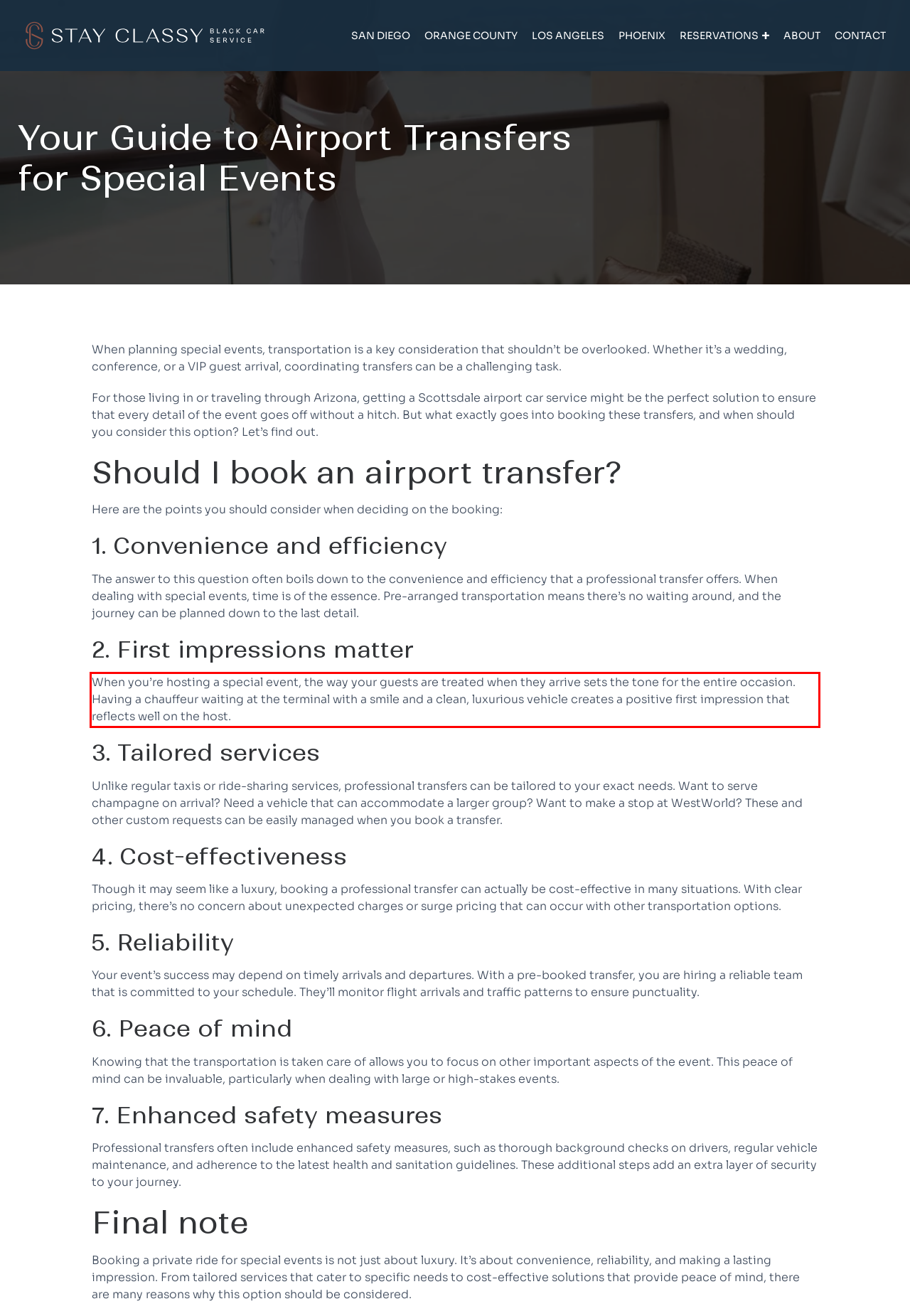Examine the screenshot of the webpage, locate the red bounding box, and perform OCR to extract the text contained within it.

When you’re hosting a special event, the way your guests are treated when they arrive sets the tone for the entire occasion. Having a chauffeur waiting at the terminal with a smile and a clean, luxurious vehicle creates a positive first impression that reflects well on the host.